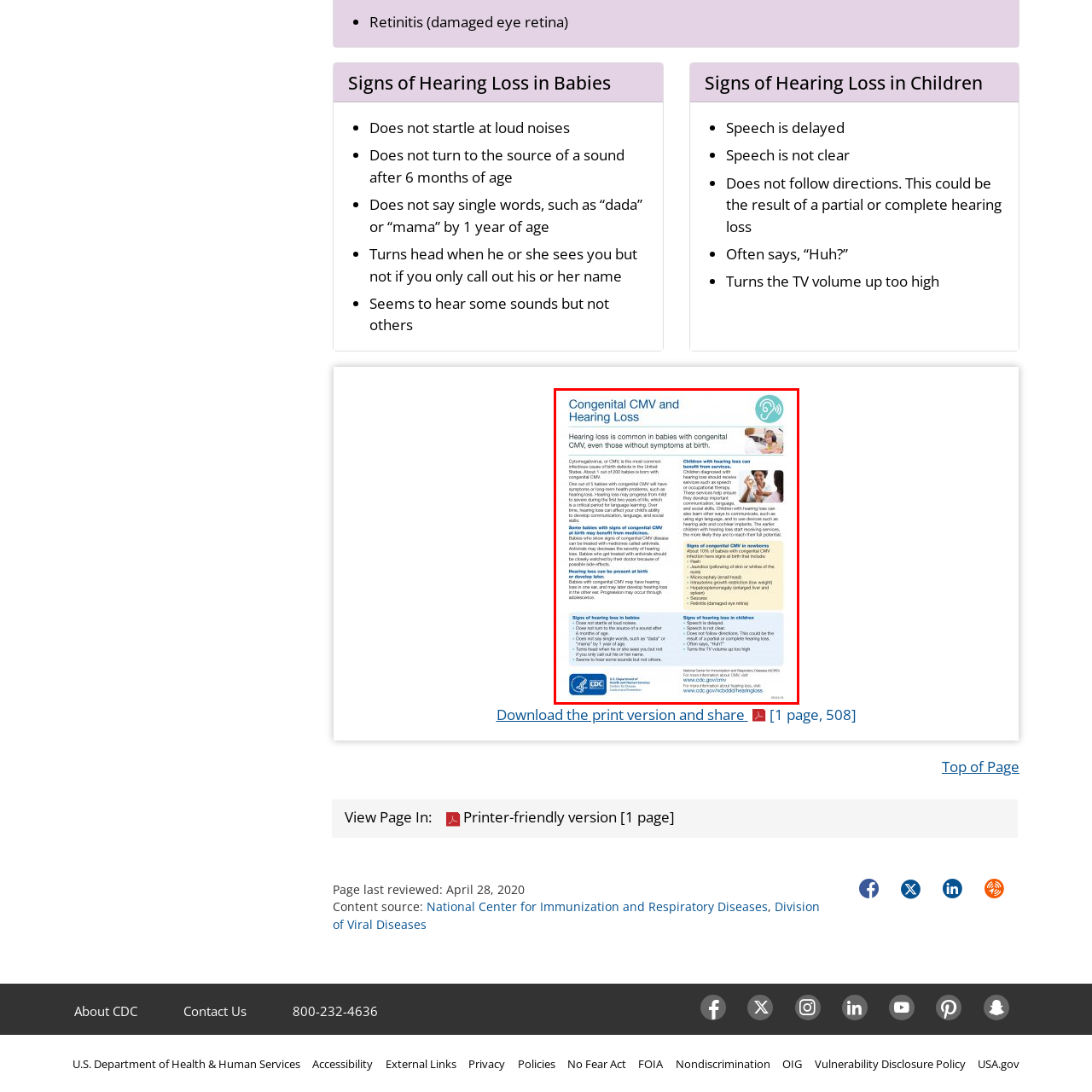Look at the region marked by the red box and describe it extensively.

The image titled "Congenital CMV and Hearing Loss" is a visually informative flyer published by the CDC. It discusses the prevalence of hearing loss in infants born with congenital cytomegalovirus (CMV), a common infection in the United States. Key points highlighted include that about 1 in 200 babies is born with congenital CMV, with around 20% of those affected experiencing complications such as hearing loss.

The flyer outlines signs of hearing loss in babies and children, differentiating between symptoms in both age groups. For babies, indicators include delayed responses to loud noises and not turning towards sounds, while in children, signs may manifest as delayed or unclear speech and difficulties following directions.

The design features approachable graphics, including a hearing icon, and presents the information in an easy-to-read format aimed at educating parents and caregivers about the implications of congenital CMV on hearing health. The document emphasizes the importance of awareness and early detection, suggesting that timely intervention can significantly improve outcomes for affected children.